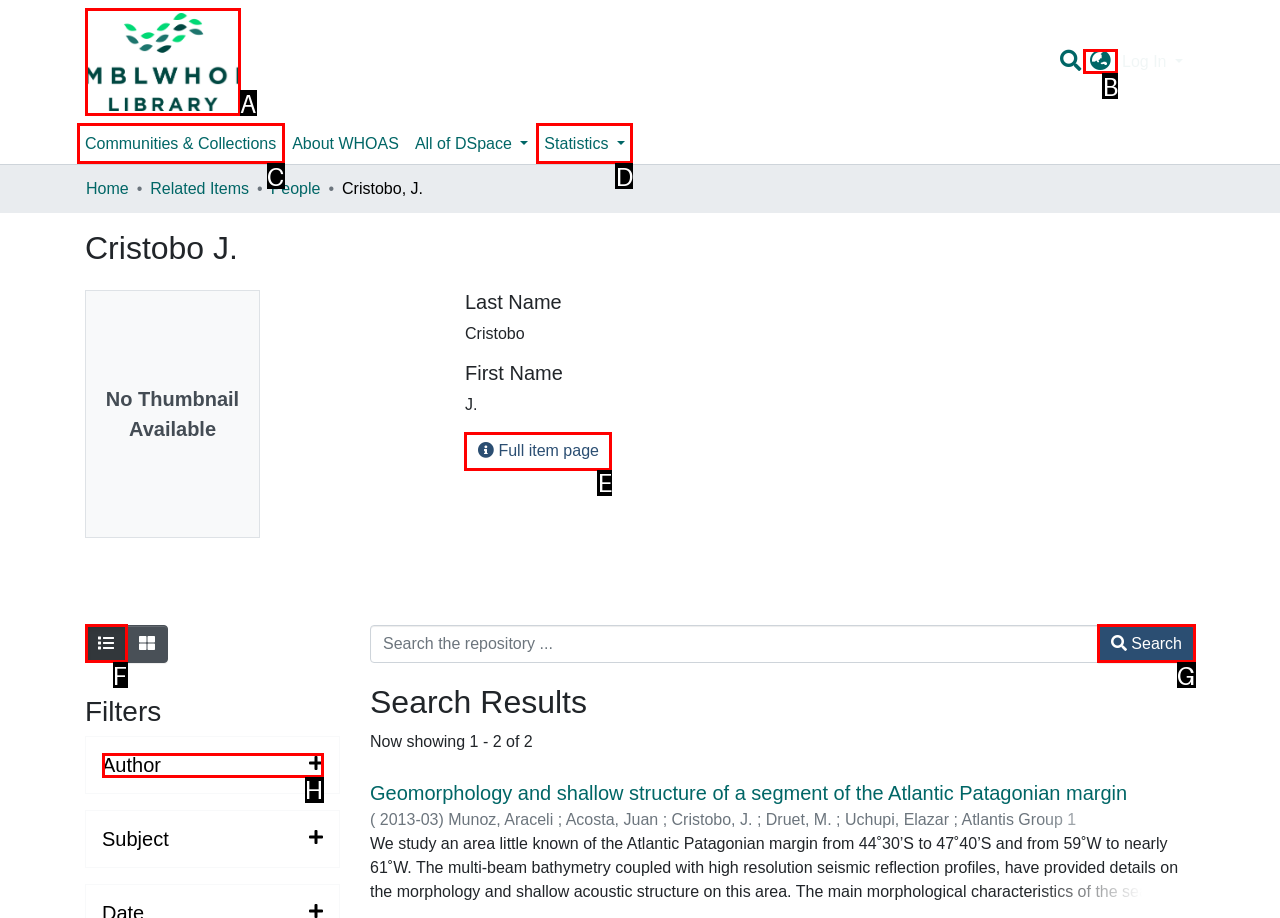For the task: Click the 'Privacy Policy' link, tell me the letter of the option you should click. Answer with the letter alone.

None